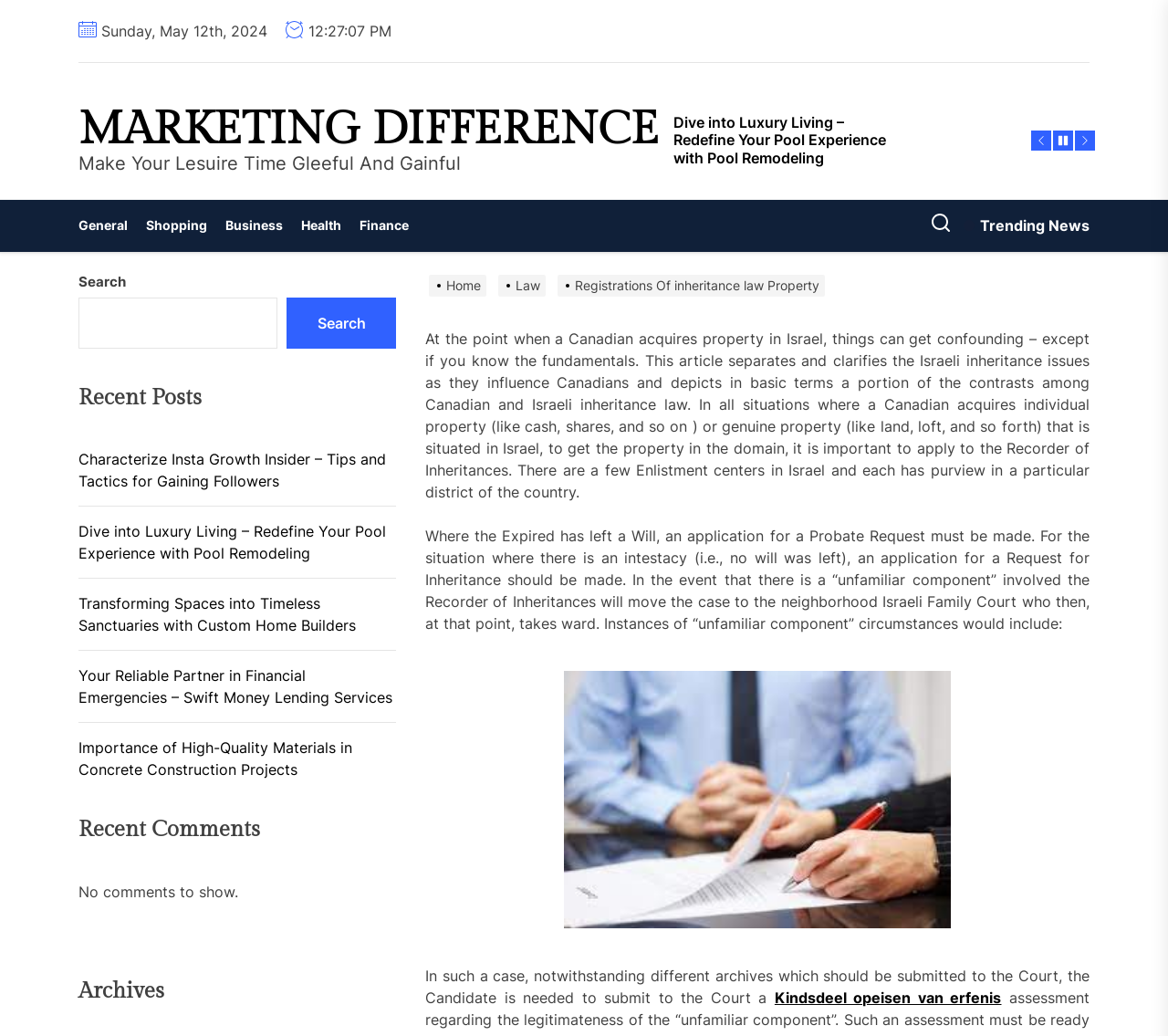Illustrate the webpage's structure and main components comprehensively.

This webpage appears to be a blog or news website focused on various topics, including law, marketing, and lifestyle. At the top, there is a date displayed, "Sunday, May 12th, 2024". Below the date, there is a prominent link "MARKETING DIFFERENCE" and a tagline "Make Your Lesuire Time Gleeful And Gainful". 

On the top-right side, there are three buttons with no text, likely representing social media or sharing icons. To the left of these buttons, there is a horizontal navigation menu with five links: "General", "Shopping", "Business", "Health", and "Finance". 

Below the navigation menu, there is a button with no text, and a button labeled "Trending News". On the right side of the page, there is a breadcrumbs navigation menu showing the current page's hierarchy, with links to "Home", "Law", and "Registrations Of inheritance law Property".

The main content of the page is an article about inheritance law in Israel, specifically discussing the differences between Canadian and Israeli inheritance law. The article is divided into several paragraphs, with two images, one of which is a diagram of a will. There are also several links within the article, including one to a related topic "Kindsdeel opeisen van erfenis".

On the left side of the page, there is a search bar with a label "Search" and a button to submit the search query. Below the search bar, there are three sections: "Recent Posts", "Recent Comments", and "Archives". The "Recent Posts" section lists five links to different articles, including one about pool remodeling and another about custom home builders. The "Recent Comments" section displays a message "No comments to show."